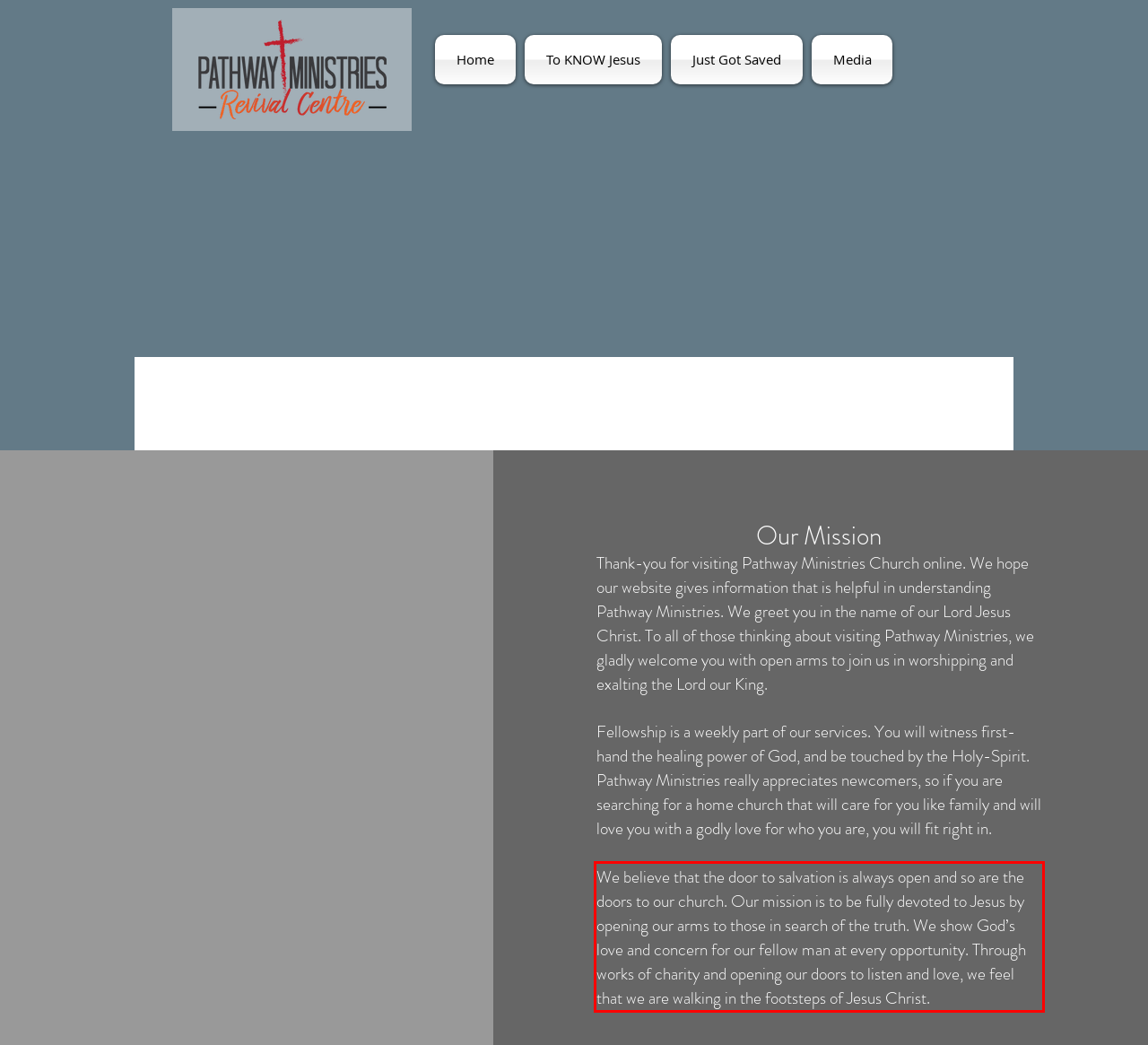Extract and provide the text found inside the red rectangle in the screenshot of the webpage.

We believe that the door to salvation is always open and so are the doors to our church. Our mission is to be fully devoted to Jesus by opening our arms to those in search of the truth. We show God’s love and concern for our fellow man at every opportunity. Through works of charity and opening our doors to listen and love, we feel that we are walking in the footsteps of Jesus Christ.